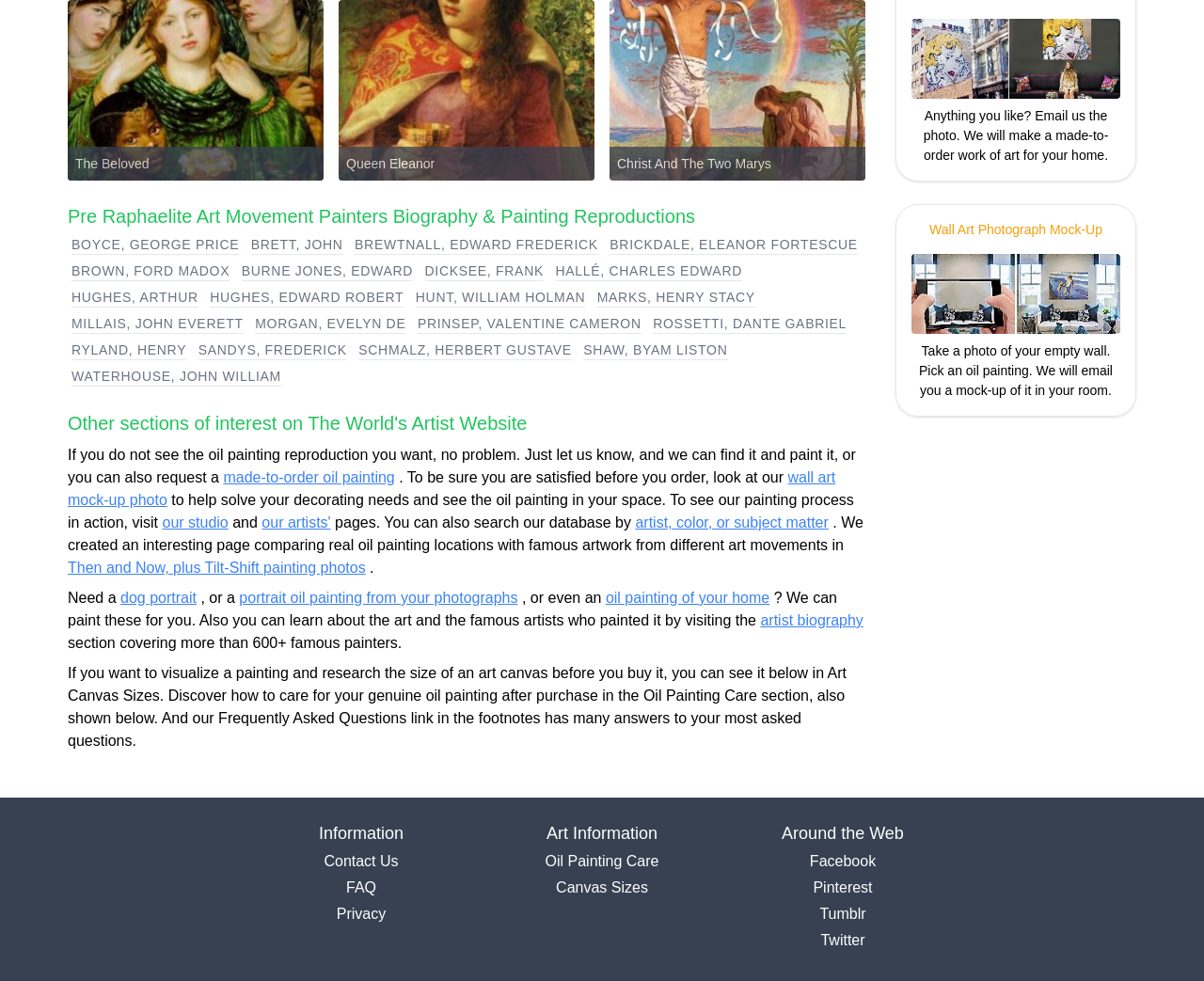Provide the bounding box coordinates for the UI element described in this sentence: "Christ And The Two Marys". The coordinates should be four float values between 0 and 1, i.e., [left, top, right, bottom].

[0.506, 0.0, 0.719, 0.184]